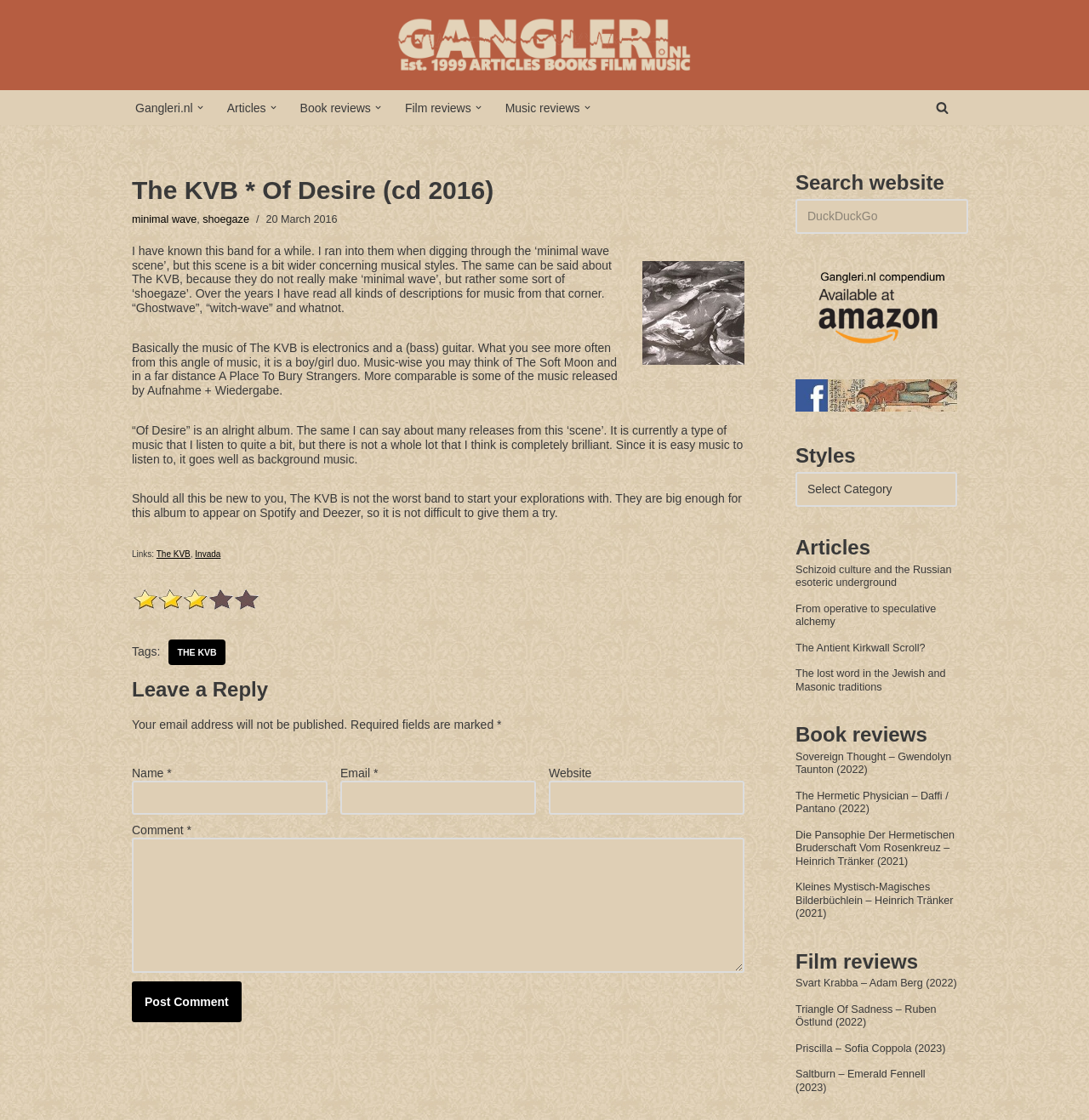Give a short answer using one word or phrase for the question:
What is the name of the band being reviewed?

The KVB